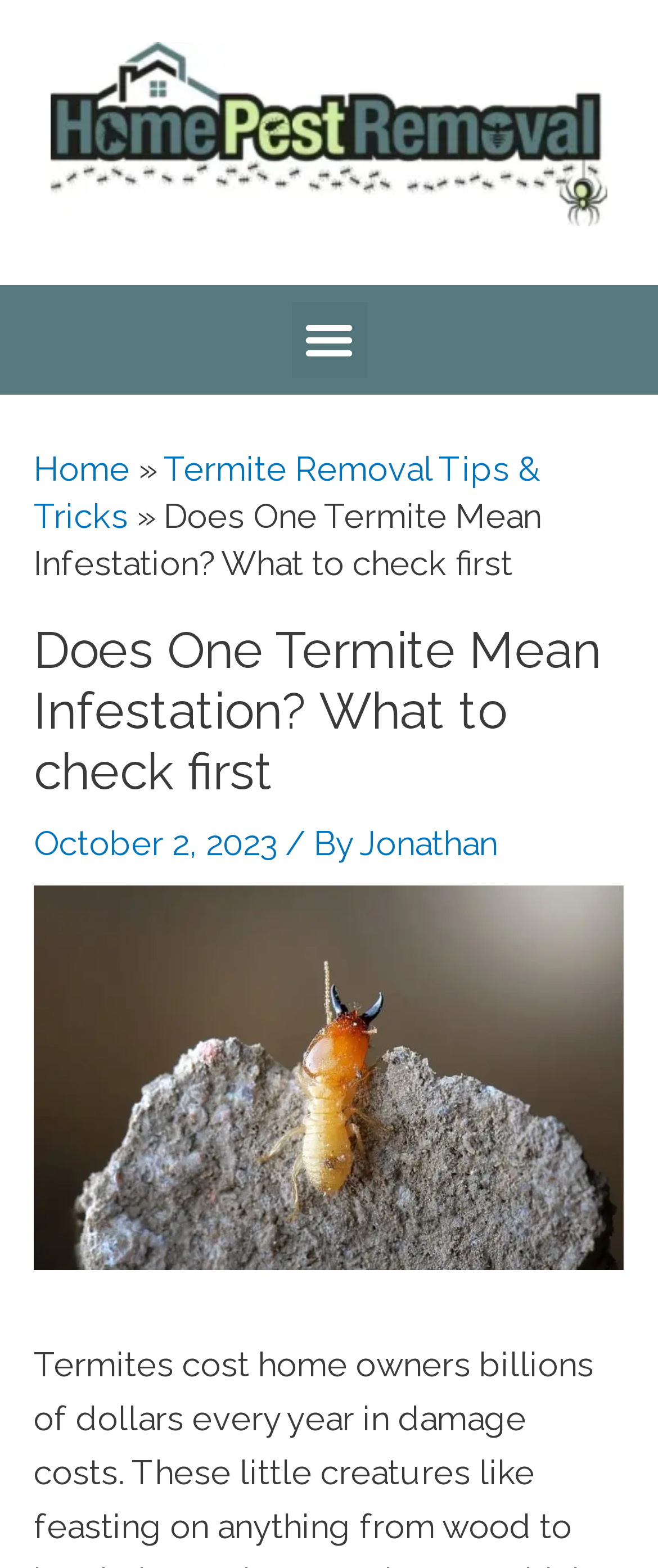Detail the various sections and features present on the webpage.

The webpage appears to be an article about termites and their impact on homeowners. At the top left of the page, there is a logo for "Home Pest Removal" accompanied by a link. Next to the logo, there is a menu toggle button. 

Below the logo and menu toggle button, there is a header section that spans almost the entire width of the page. Within this section, there are links to other pages, including "Home" and "Termite Removal Tips & Tricks", separated by a "»" symbol. The title of the article, "Does One Termite Mean Infestation? What to check first", is displayed prominently in this section, along with the date "October 2, 2023" and the author's name, "Jonathan". 

There is a large image on the page, taking up most of the width, which shows a single termite perched on top of a rock. Below the image, there is a paragraph of text that summarizes the impact of termites on homeowners, stating that they cost billions of dollars in damage costs every year.